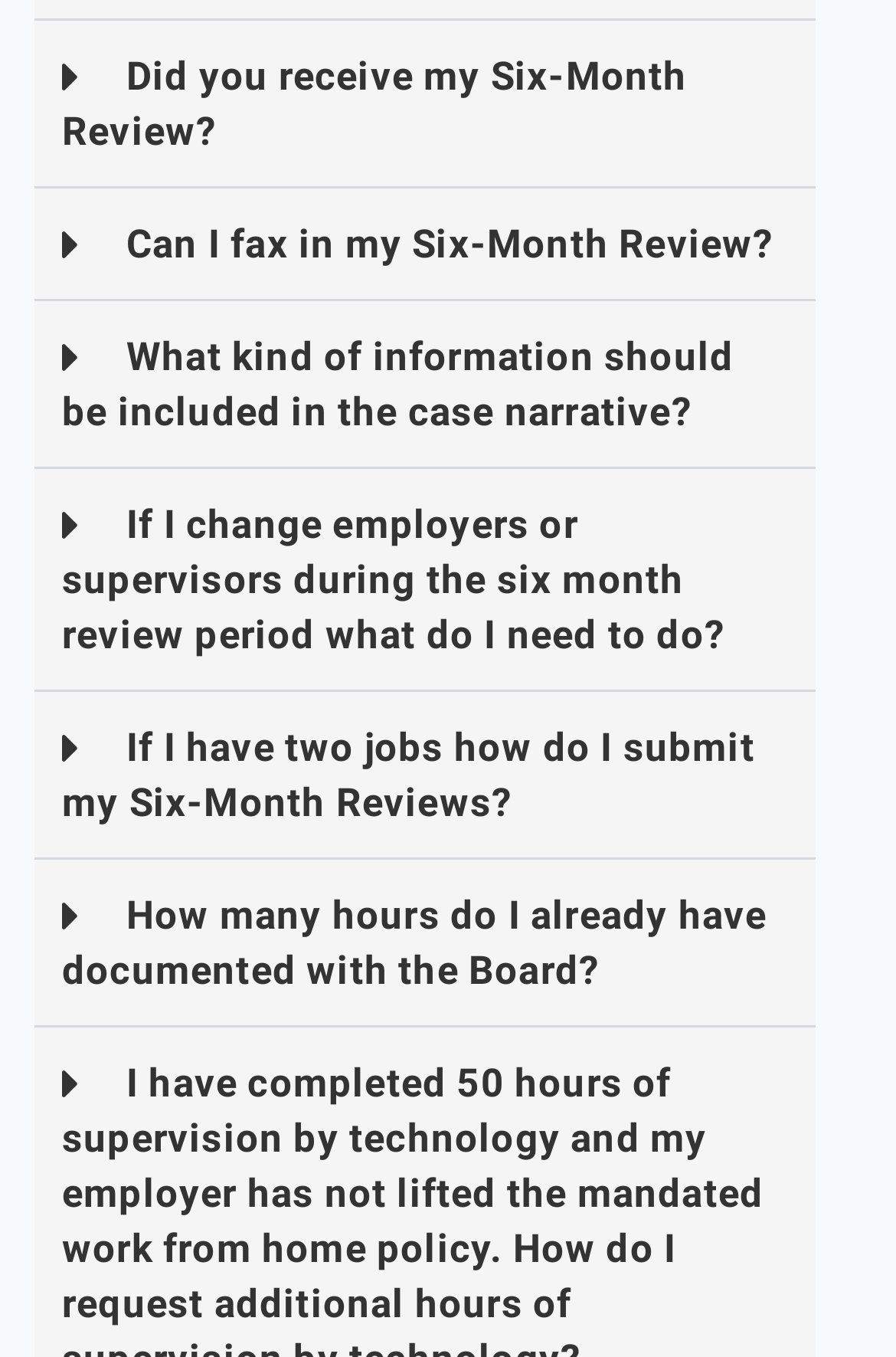Please specify the bounding box coordinates of the clickable region to carry out the following instruction: "Check 'If I change employers or supervisors during the six month review period what do I need to do?'". The coordinates should be four float numbers between 0 and 1, in the format [left, top, right, bottom].

[0.038, 0.346, 0.91, 0.51]